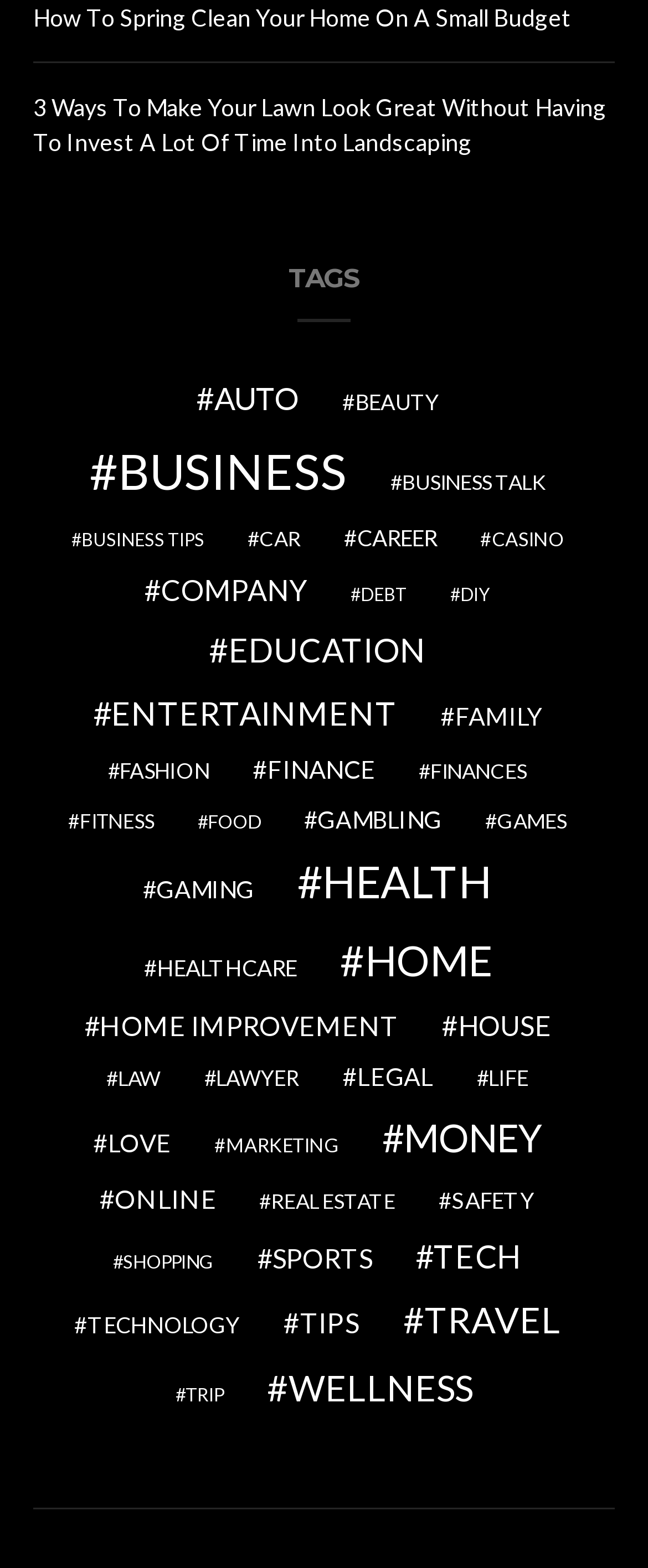What is the category that starts with the letter 'F'?
Based on the visual, give a brief answer using one word or a short phrase.

fashion